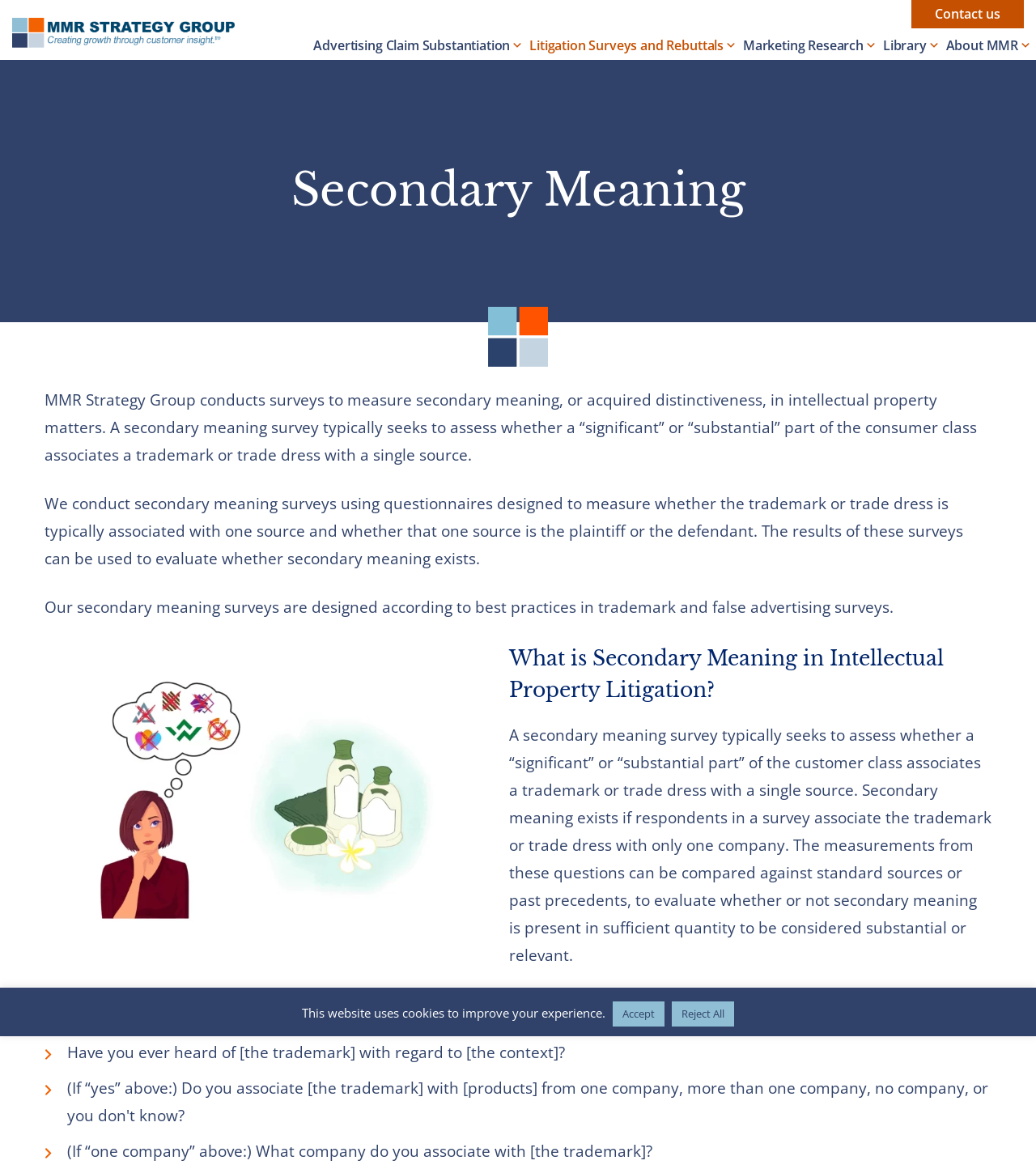Find and provide the bounding box coordinates for the UI element described here: "Litigation Surveys and Rebuttals". The coordinates should be given as four float numbers between 0 and 1: [left, top, right, bottom].

[0.508, 0.031, 0.714, 0.051]